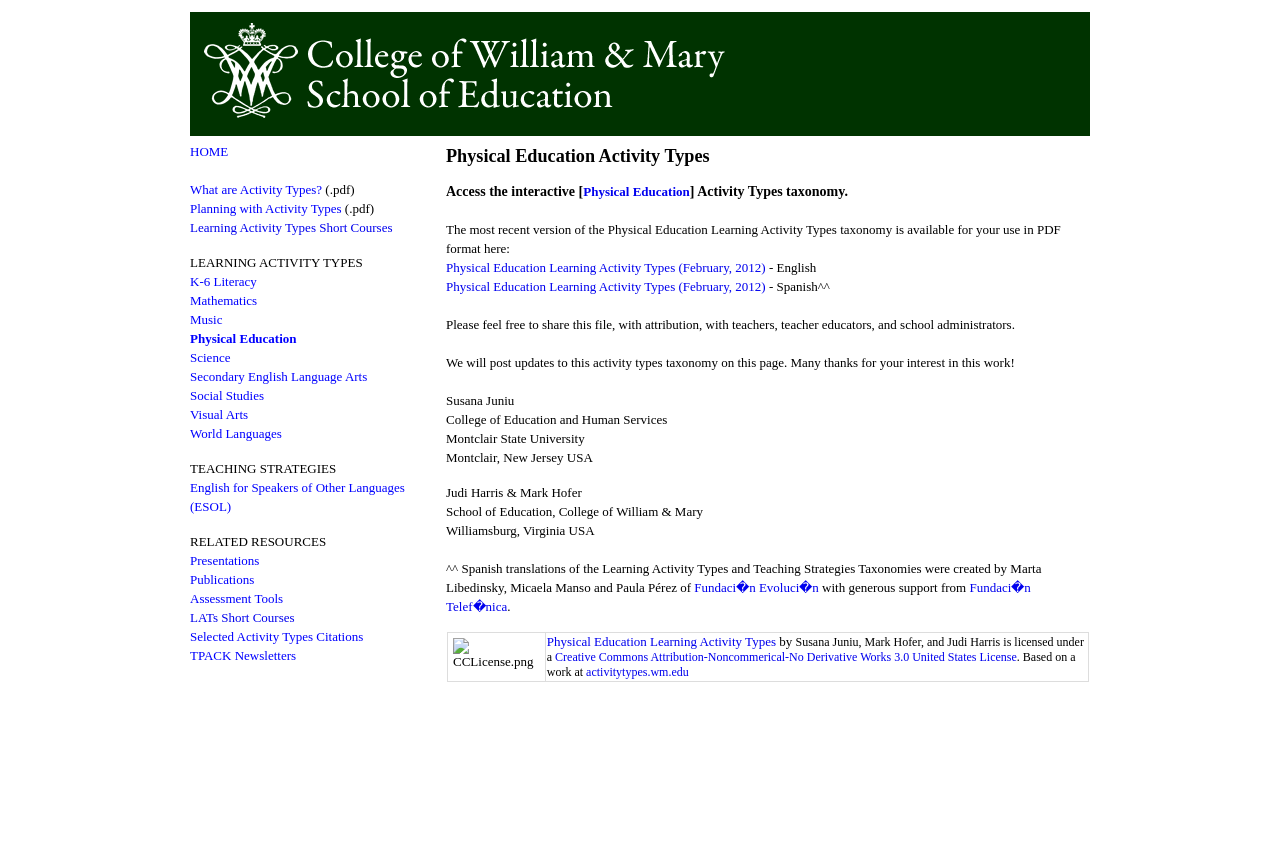Extract the bounding box coordinates for the HTML element that matches this description: "Learning Activity Types Short Courses". The coordinates should be four float numbers between 0 and 1, i.e., [left, top, right, bottom].

[0.148, 0.261, 0.307, 0.279]